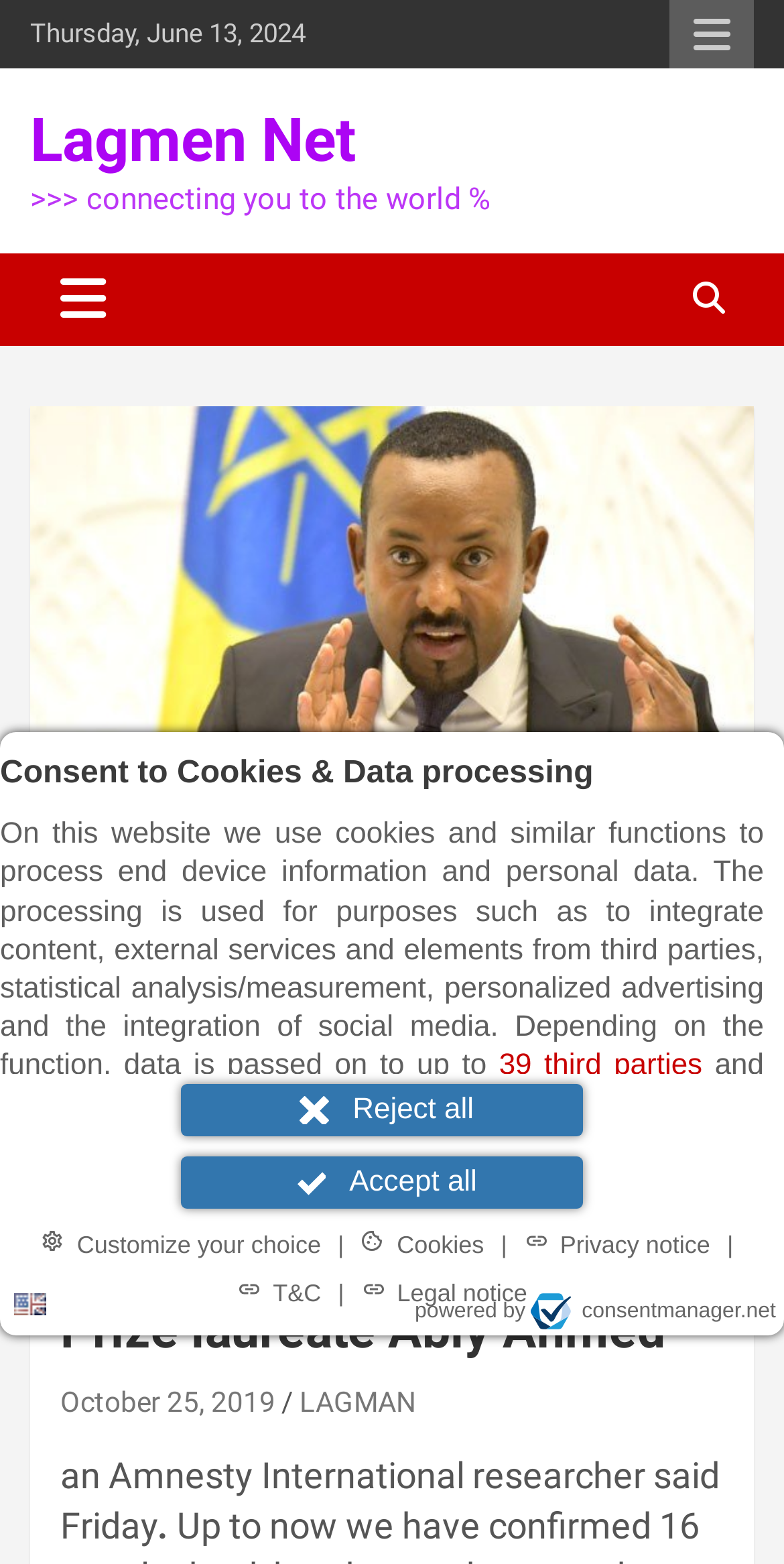What is the date mentioned on the webpage?
By examining the image, provide a one-word or phrase answer.

Thursday, June 13, 2024